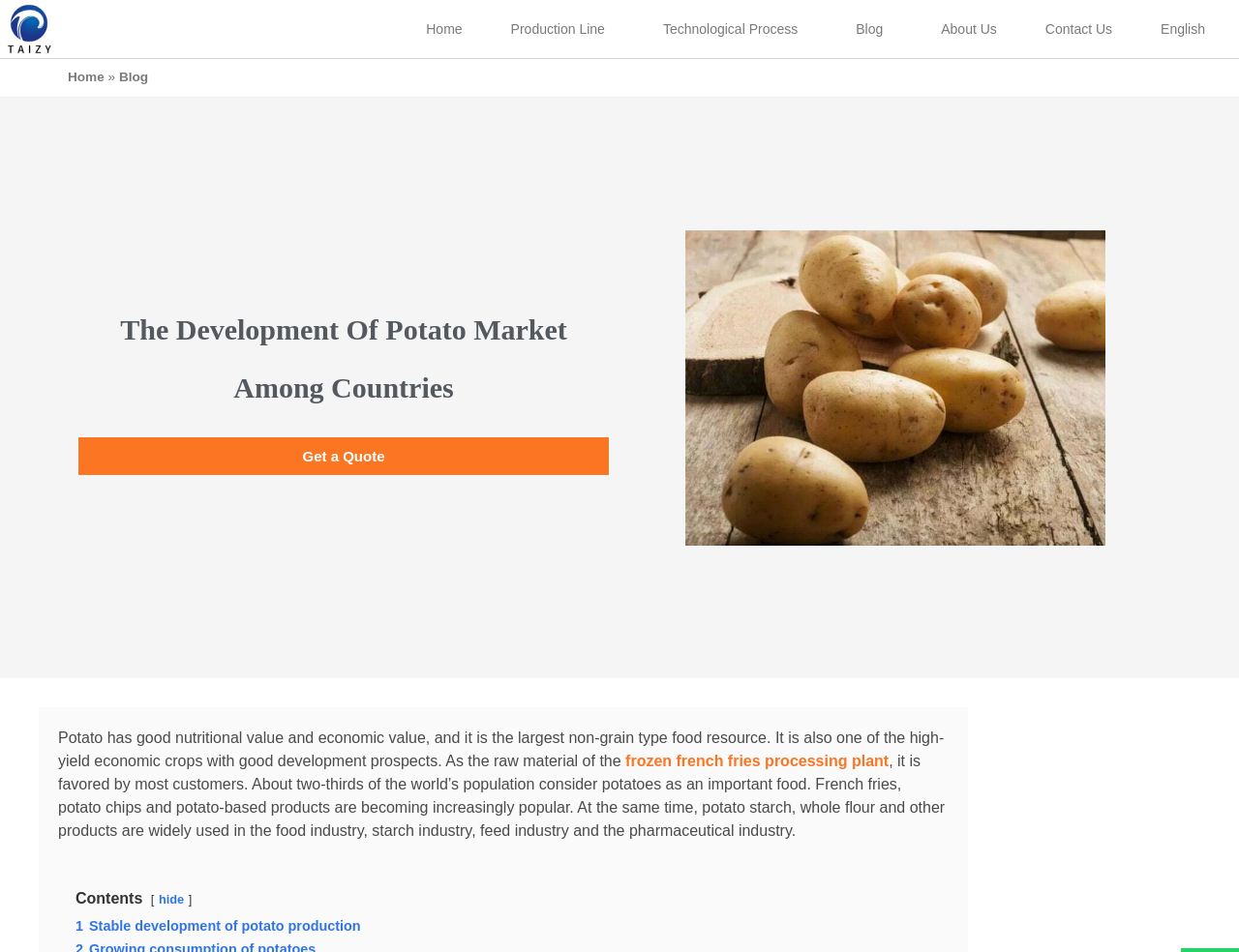Identify the bounding box of the UI component described as: "Get a Quote".

[0.062, 0.458, 0.492, 0.499]